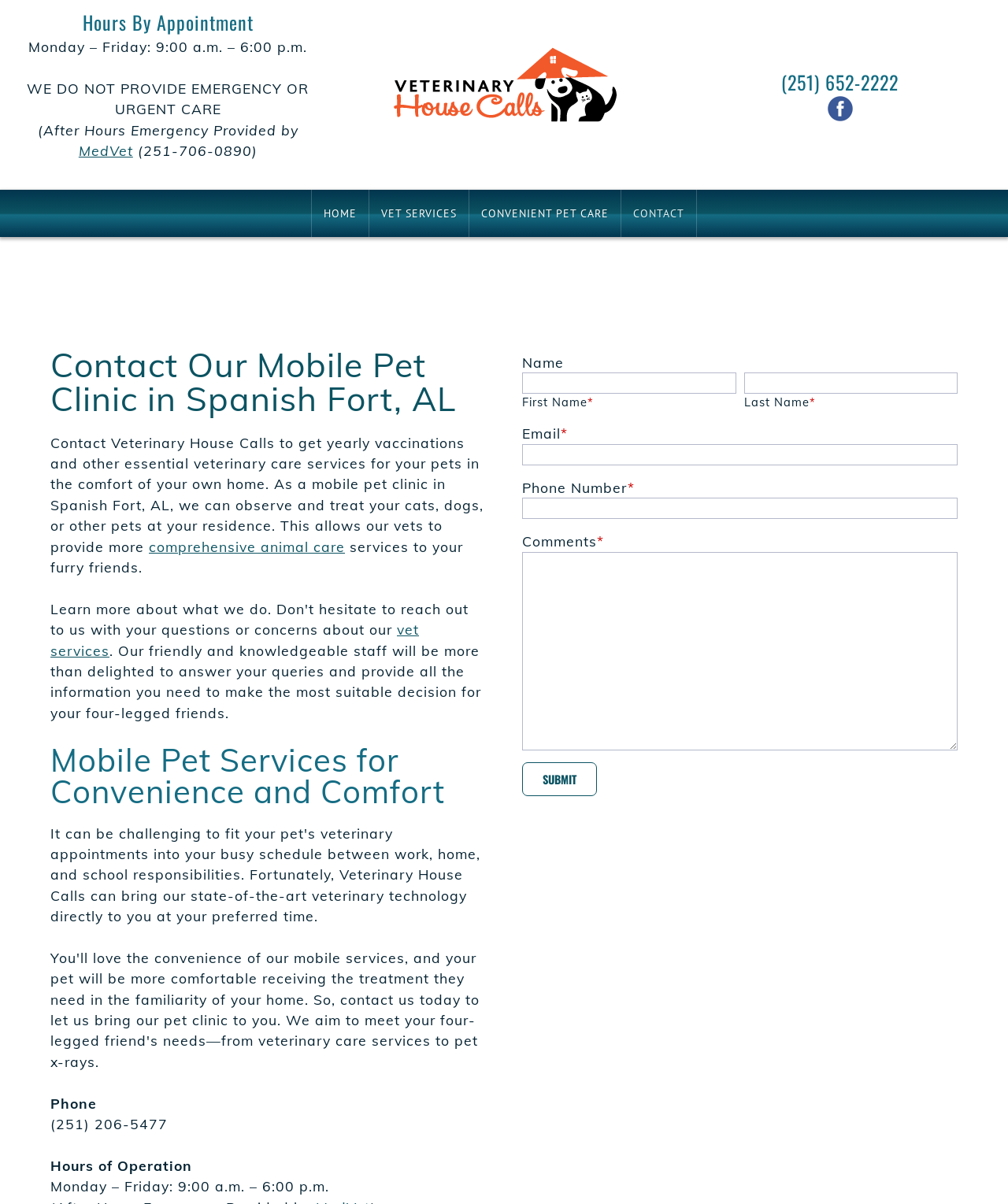What is the phone number of the pet clinic?
Please provide a single word or phrase based on the screenshot.

(251) 206-5477